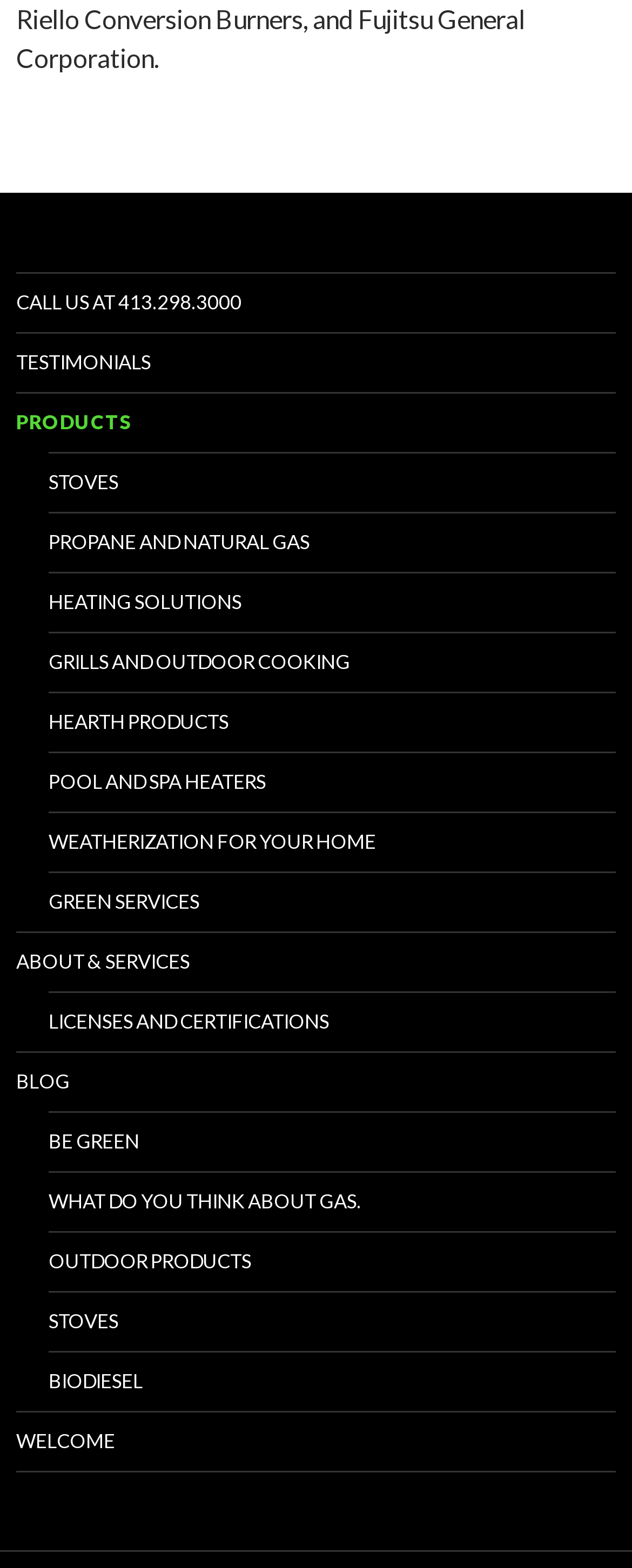Please locate the bounding box coordinates for the element that should be clicked to achieve the following instruction: "Read about 'Trucking Accident'". Ensure the coordinates are given as four float numbers between 0 and 1, i.e., [left, top, right, bottom].

None